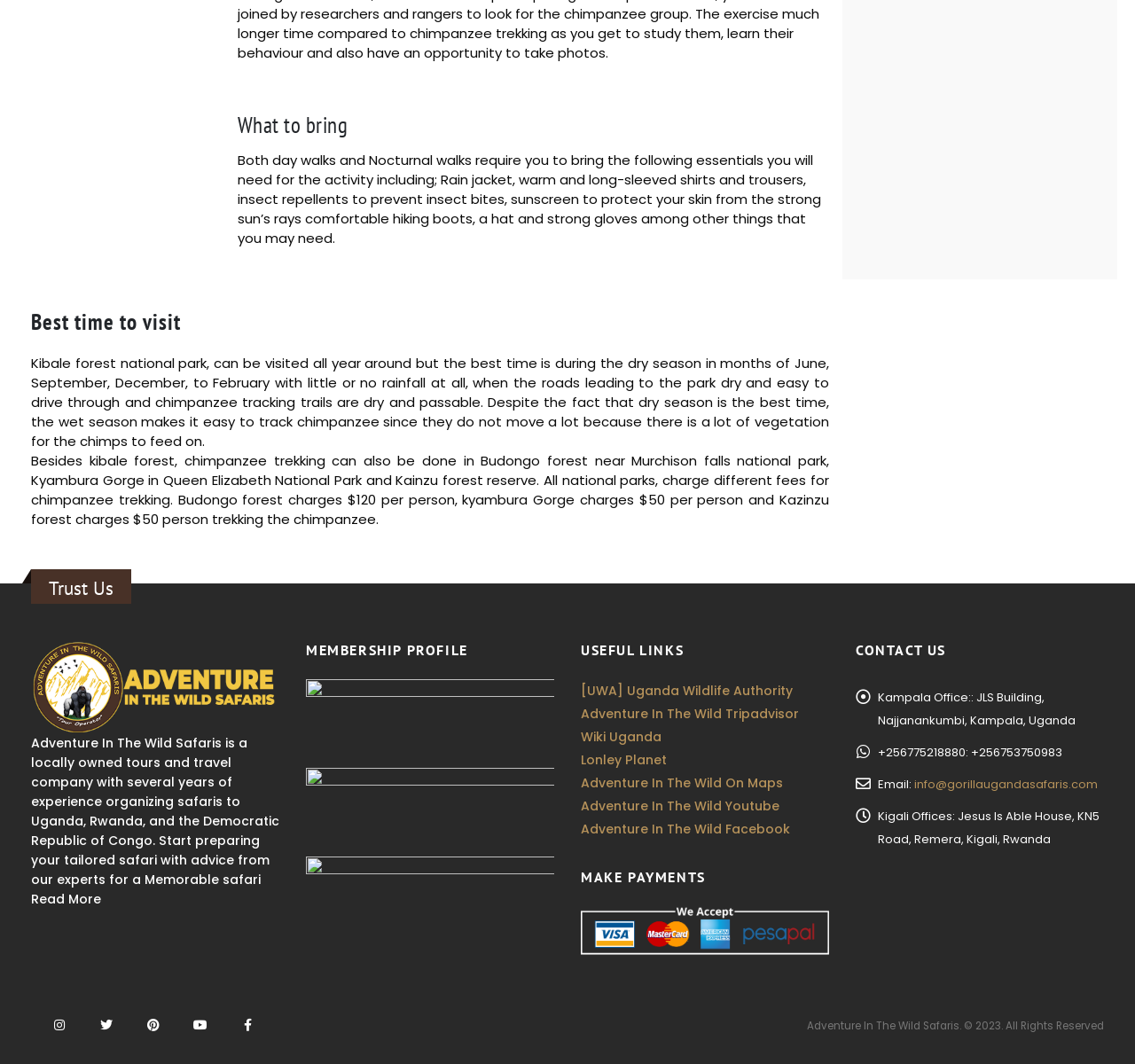Respond to the question below with a single word or phrase:
How much does chimpanzee trekking cost in Budongo forest?

$120 per person